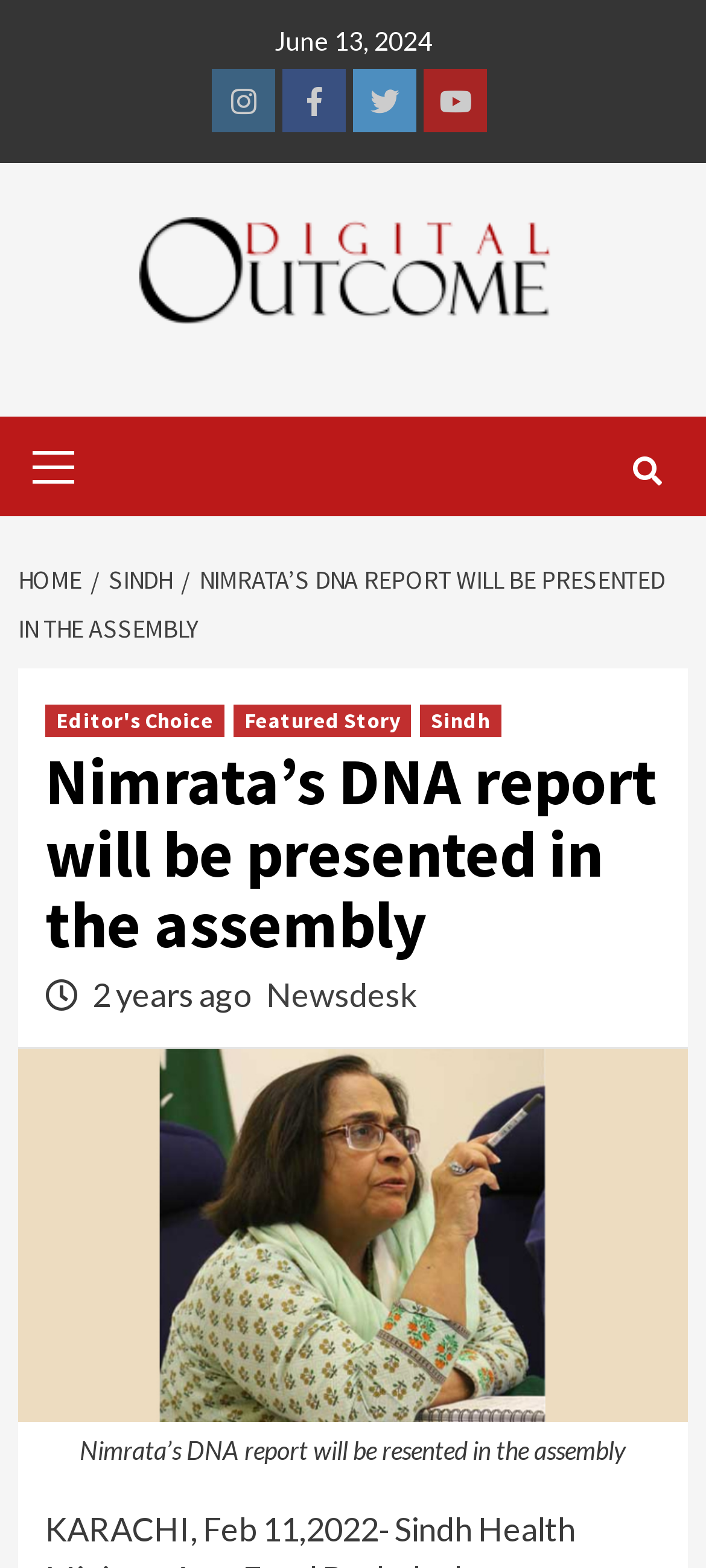Generate a comprehensive description of the webpage content.

The webpage appears to be a news article from Daily Outcome, with the title "Nimrata’s DNA Report Will Be Resented In The Assembly". At the top of the page, there is a date "June 13, 2024" and a row of social media links, including Instagram, Facebook, Twitter, and Youtube, aligned horizontally. Below the date, there is a logo of Daily Outcome, which is also a link.

On the left side of the page, there is a primary menu with a link labeled "Primary Menu". Below the menu, there is a breadcrumbs navigation section with links to "HOME", "SINDH", and the current article title. 

The main content of the article is presented in a large section, with a heading that reads "Nimrata’s DNA report will be presented in the assembly". The article is categorized under "Editor's Choice", "Featured Story", and "Sindh", with links to these categories. The article was posted "2 years ago" and is attributed to "Newsdesk". 

There is a large image on the page, which appears to be a rich result from a Google search for "Azra Pechuho", a Sindh Health Minister mentioned in the meta description. At the bottom of the page, there is a summary of the article, which reads "Nimrata’s DNA report will be resented in the assembly".